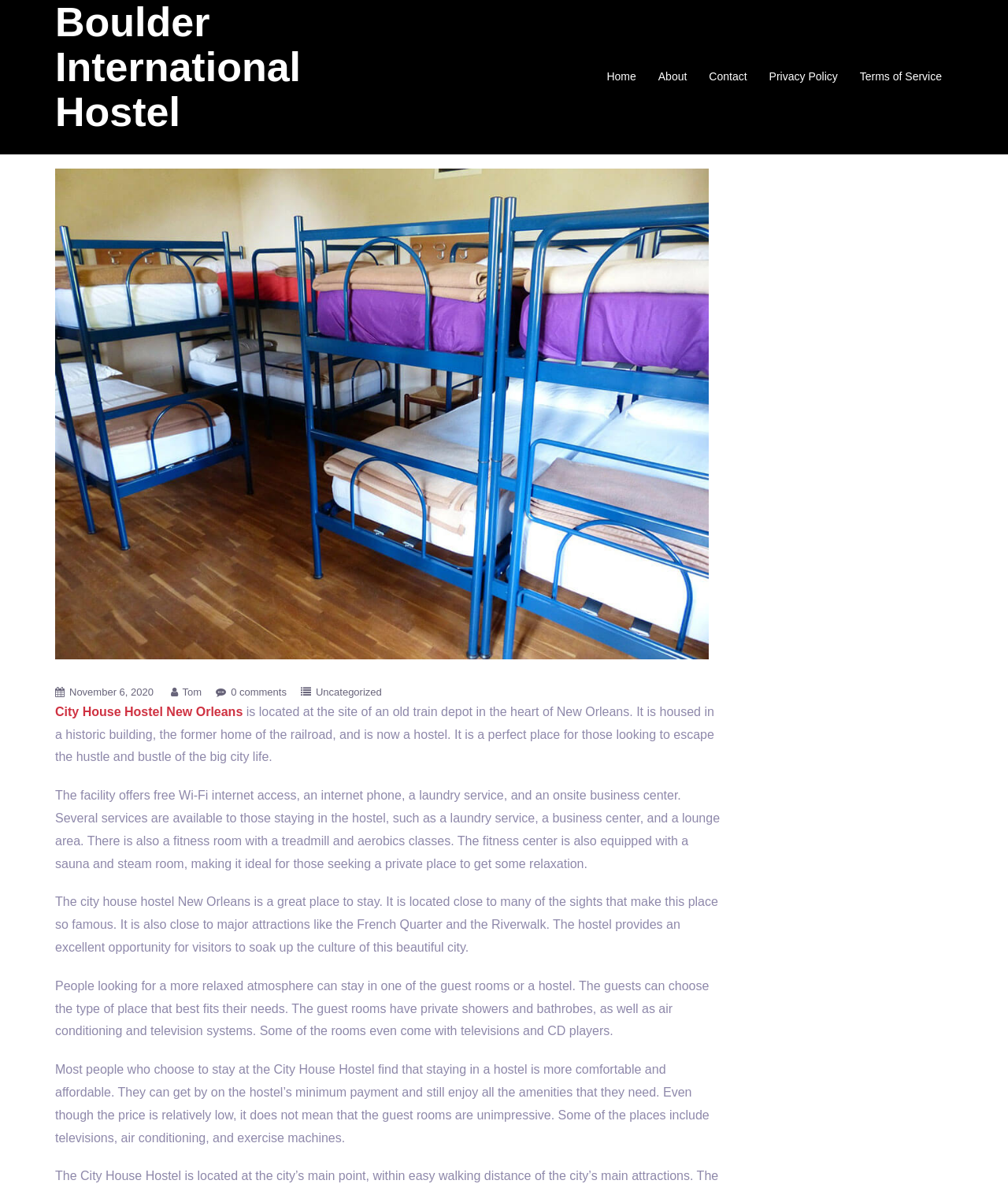Please determine the bounding box coordinates of the element to click on in order to accomplish the following task: "Search for keywords". Ensure the coordinates are four float numbers ranging from 0 to 1, i.e., [left, top, right, bottom].

[0.74, 0.053, 0.945, 0.086]